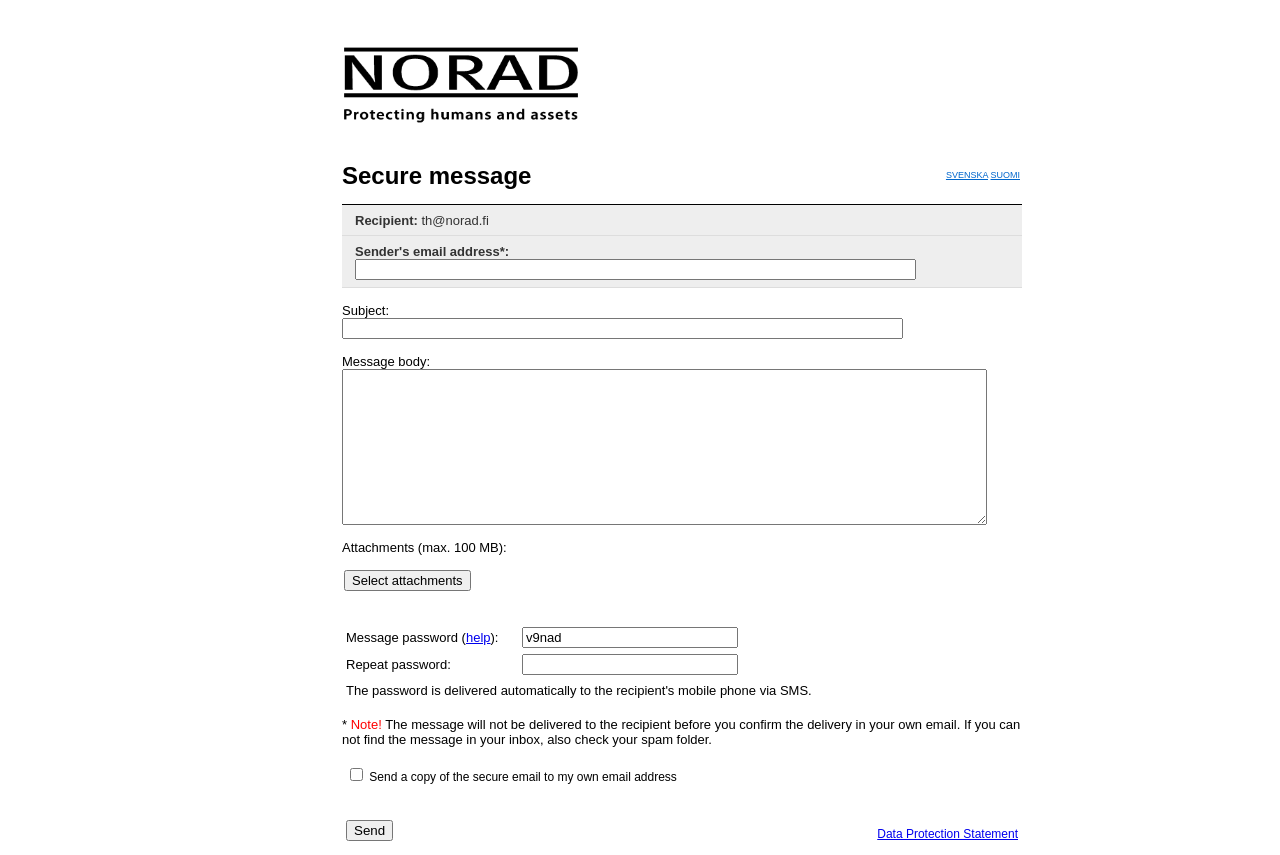Given the element description "parent_node: Recipient: th@norad.fi name="body"", identify the bounding box of the corresponding UI element.

[0.267, 0.431, 0.773, 0.614]